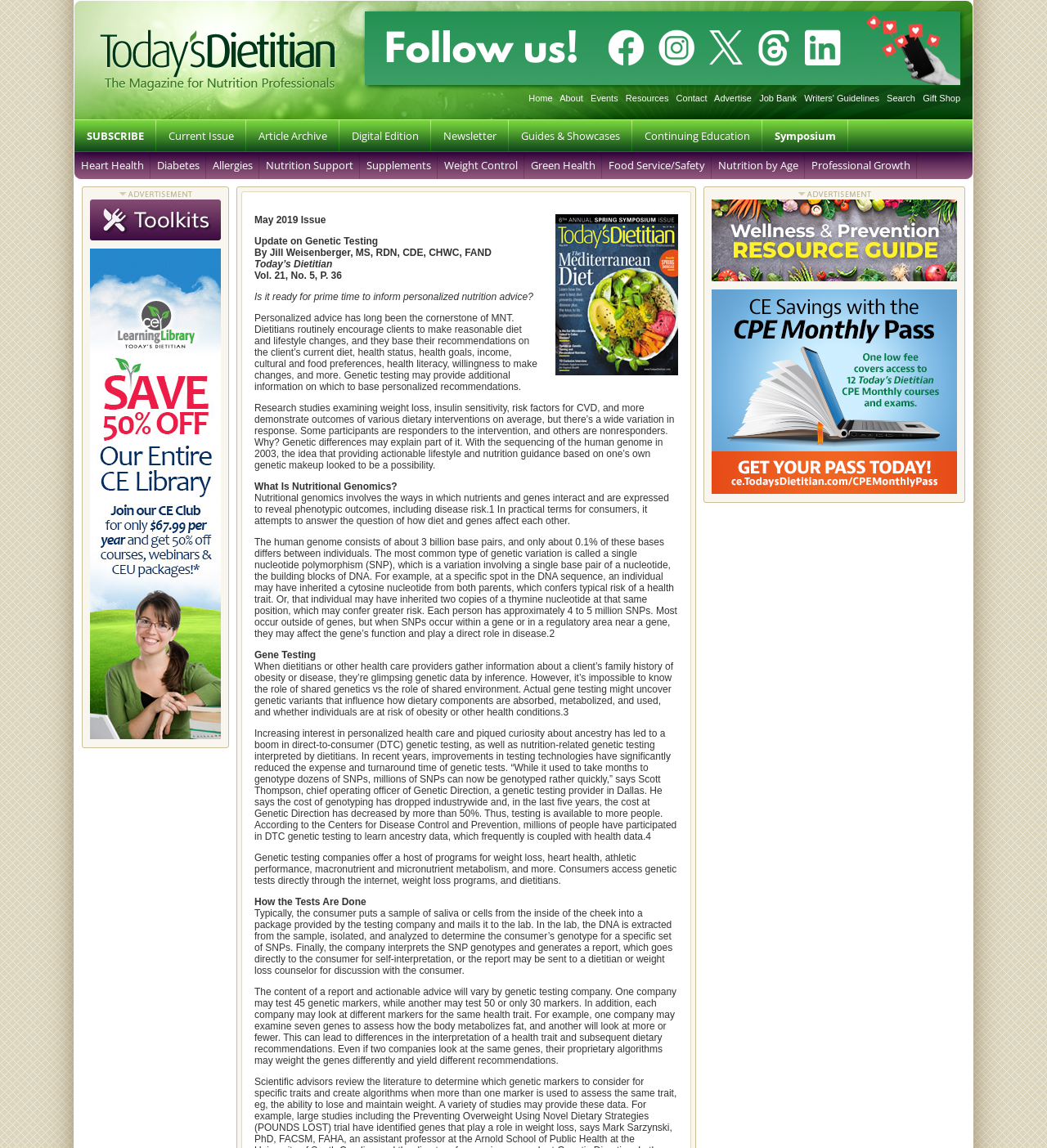Provide your answer in a single word or phrase: 
What is the name of the magazine?

Today's Dietitian